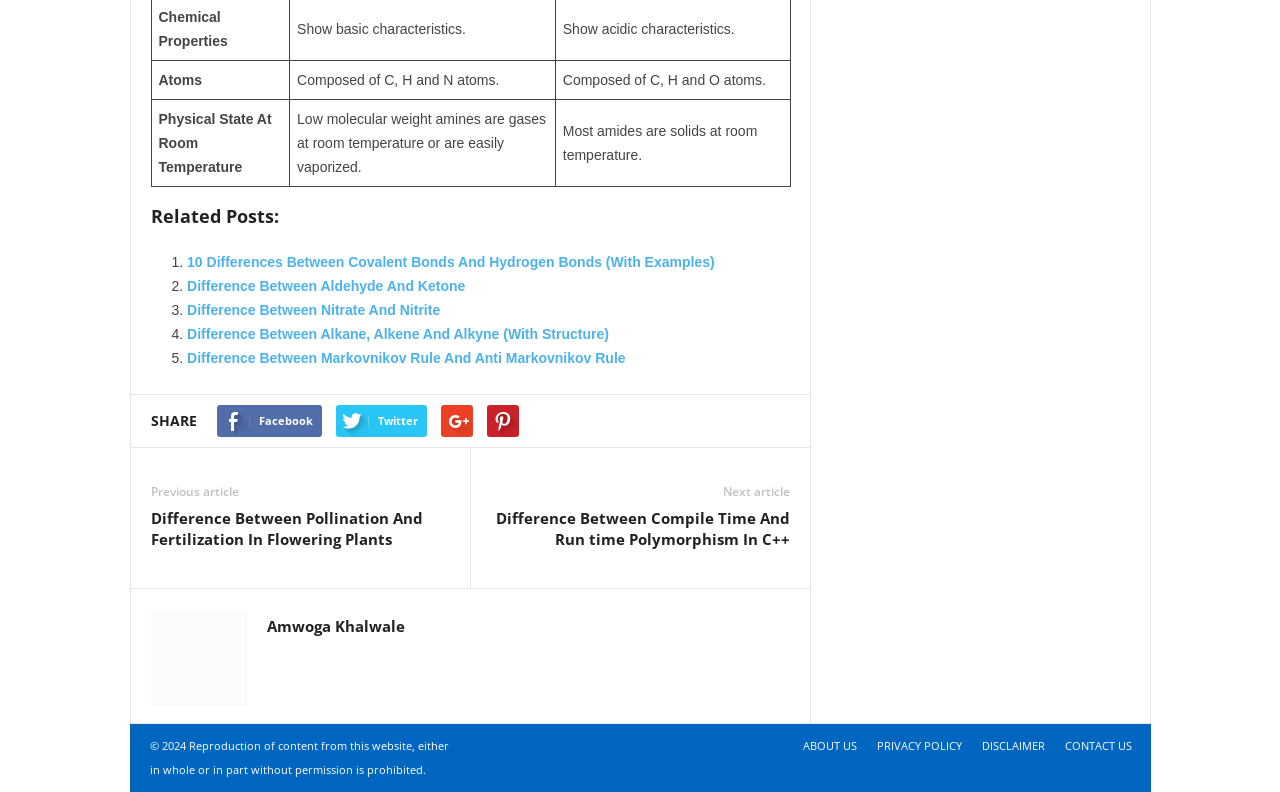Could you indicate the bounding box coordinates of the region to click in order to complete this instruction: "Visit the ABOUT US page".

[0.619, 0.932, 0.677, 0.951]